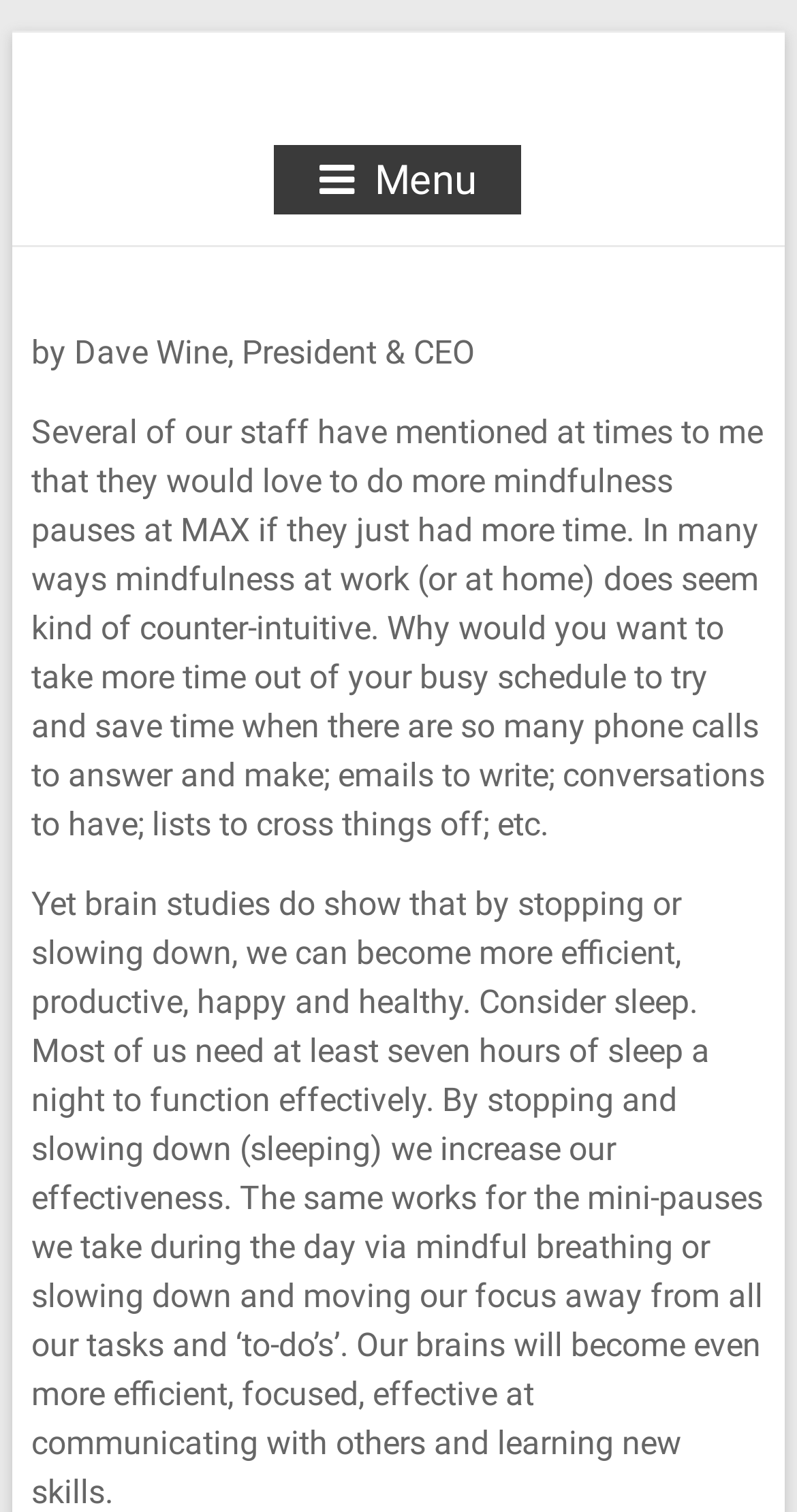What is the name of the organization?
Using the details shown in the screenshot, provide a comprehensive answer to the question.

The name of the organization is MAX, as indicated by the text 'Welcome to MAX' and the mention of 'MAX' in the context of mindfulness pauses.